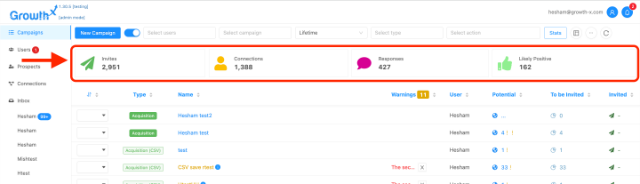What percentage of responses are likely positive?
Answer the question with as much detail as possible.

To find the percentage of likely positive responses, we need to divide the number of likely positive responses (162) by the total number of responses (427) and multiply by 100, which gives us 37.9%.